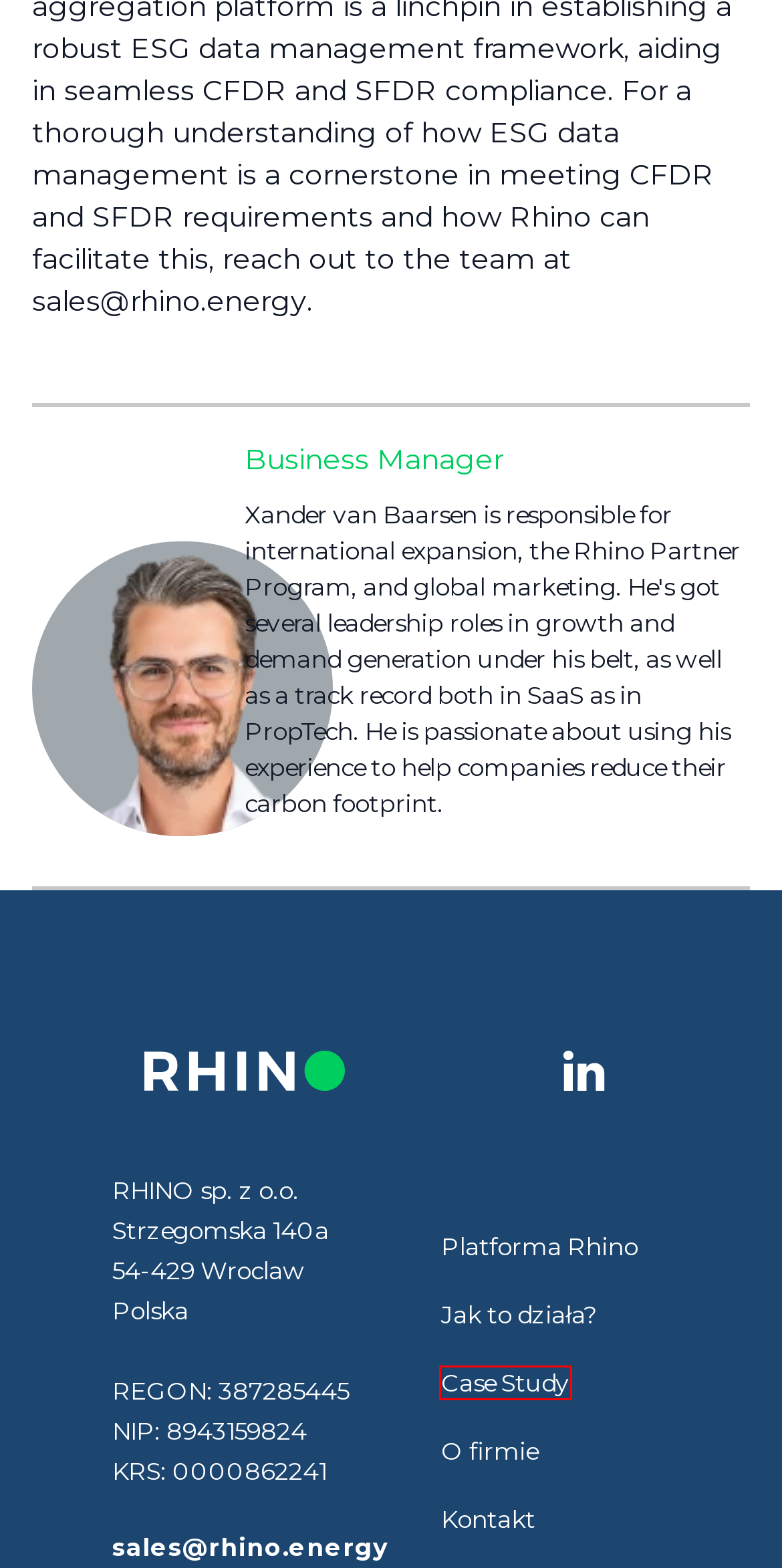Observe the screenshot of a webpage with a red bounding box around an element. Identify the webpage description that best fits the new page after the element inside the bounding box is clicked. The candidates are:
A. Case Studies – Main – RHINO
B. Xander van Baarsen – RHINO
C. Jak to działa? – RHINO
D. Platforma Rhino – RHINO
E. O nas – RHINO
F. Kontakt – RHINO
G. Main page
H. Blog | EN – RHINO

A